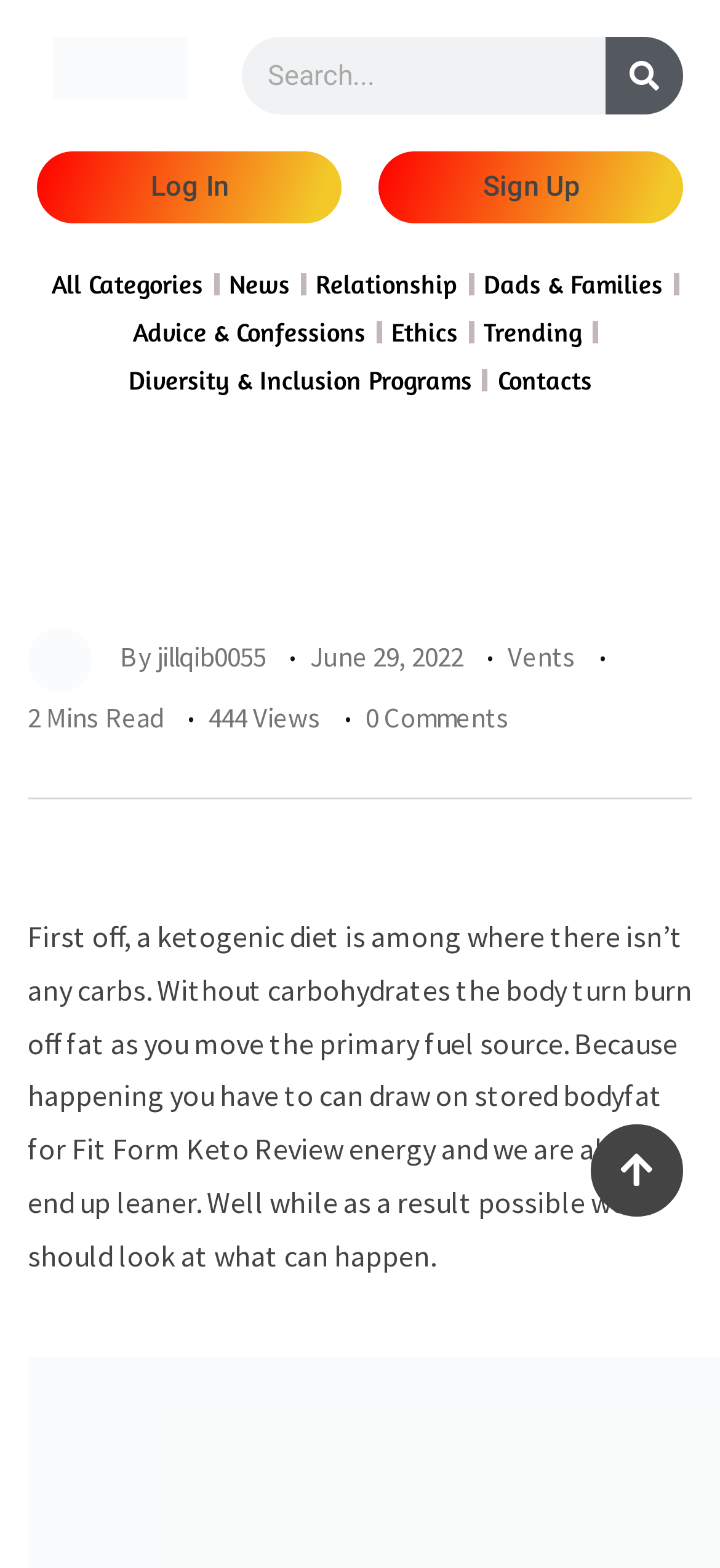Find the bounding box coordinates of the area to click in order to follow the instruction: "Log in to the website".

[0.051, 0.097, 0.474, 0.142]